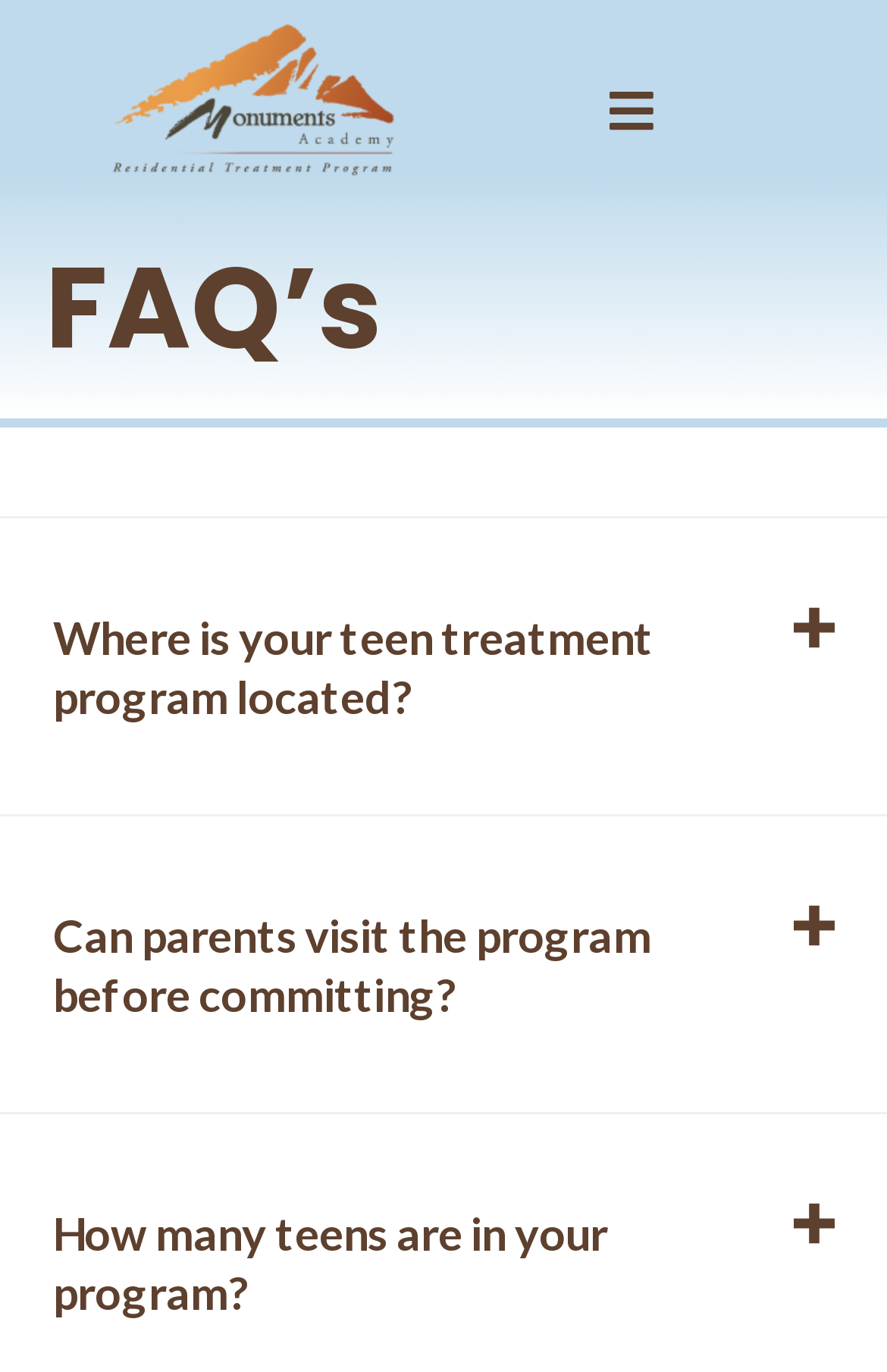Provide a one-word or short-phrase response to the question:
How many buttons are on the FAQ page?

3